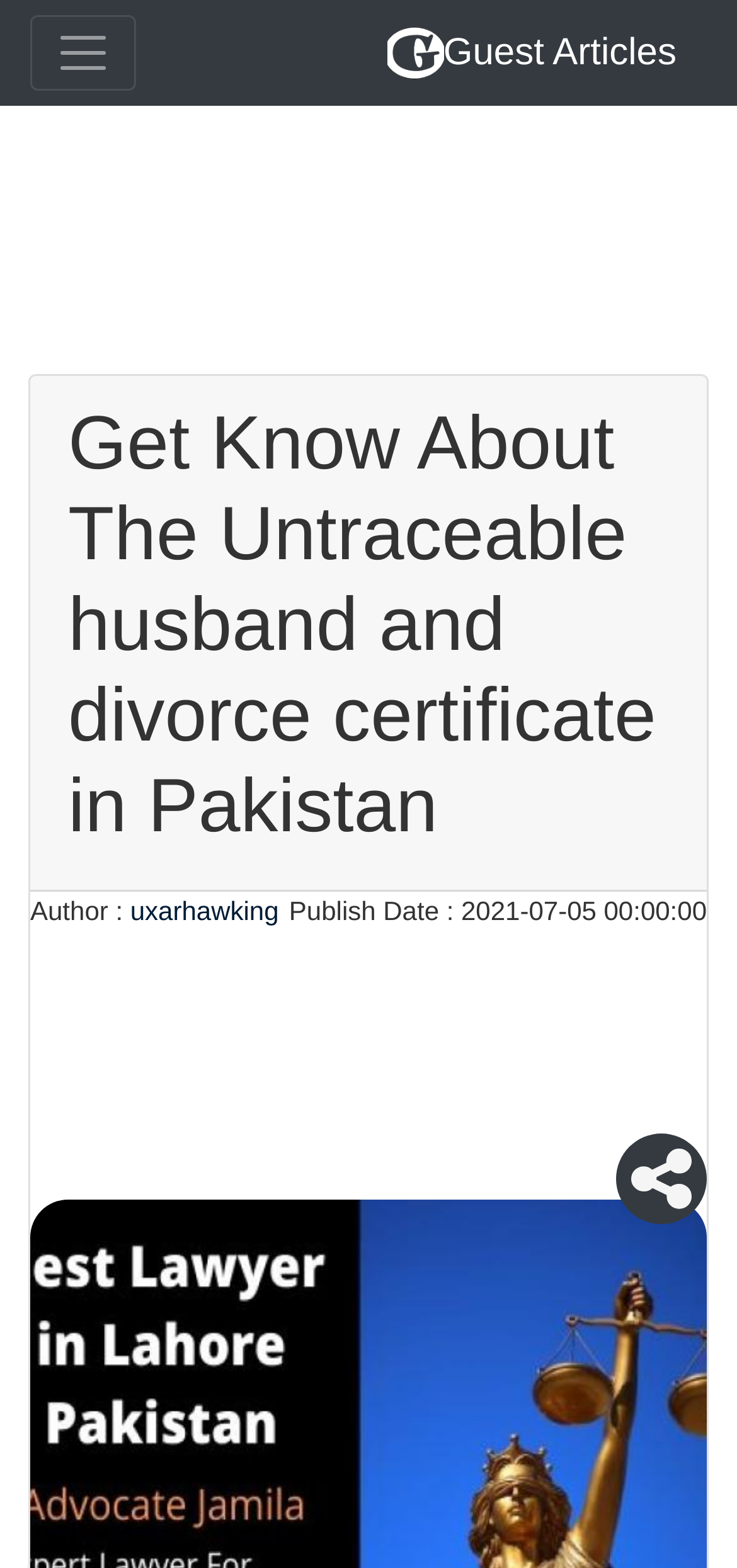Is the navigation menu expanded?
Look at the image and provide a detailed response to the question.

I found the navigation menu button and checked its 'expanded' property, which is set to 'False', indicating that the menu is not expanded.